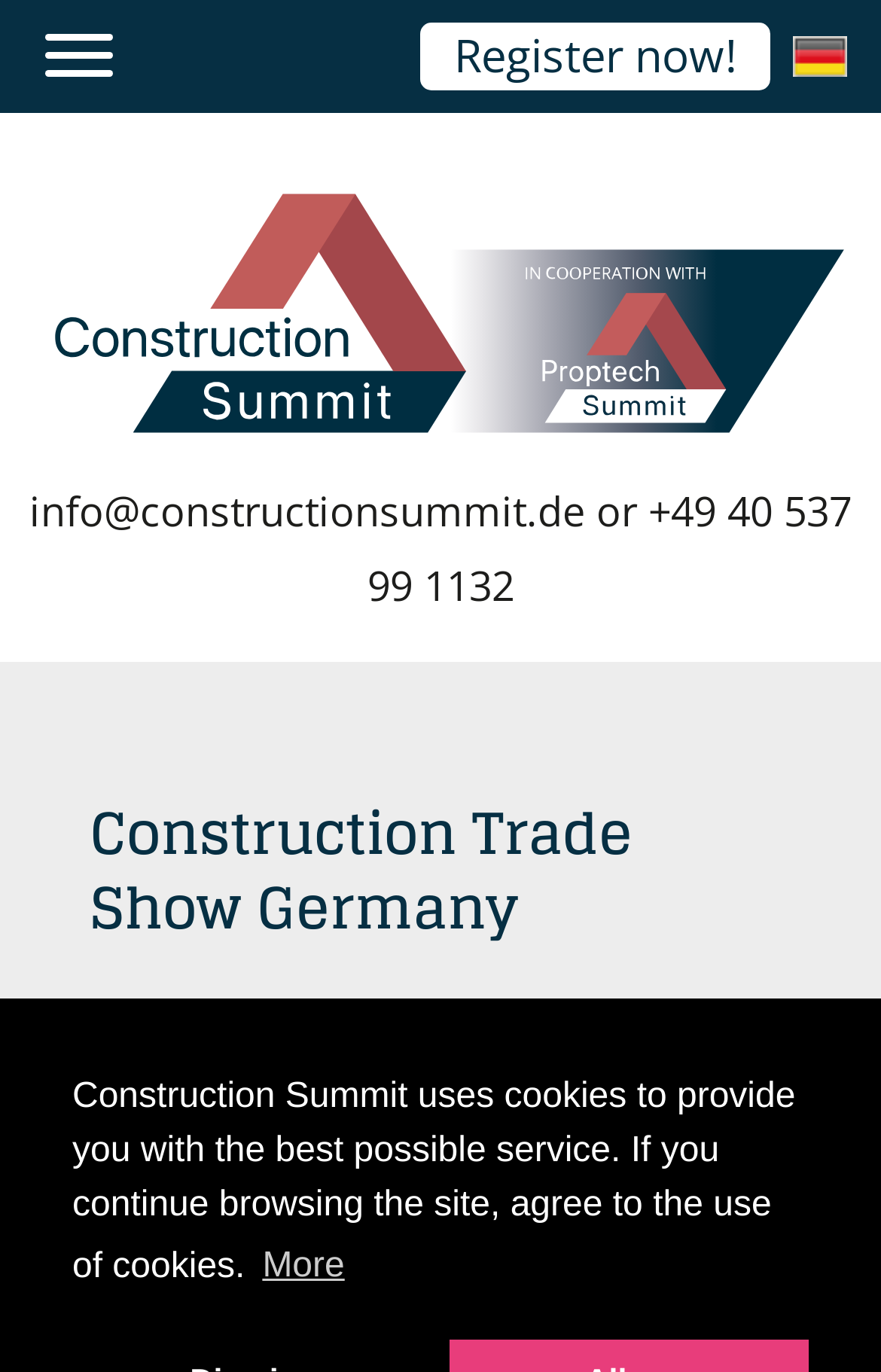Identify the bounding box coordinates of the HTML element based on this description: "More".

[0.29, 0.899, 0.399, 0.949]